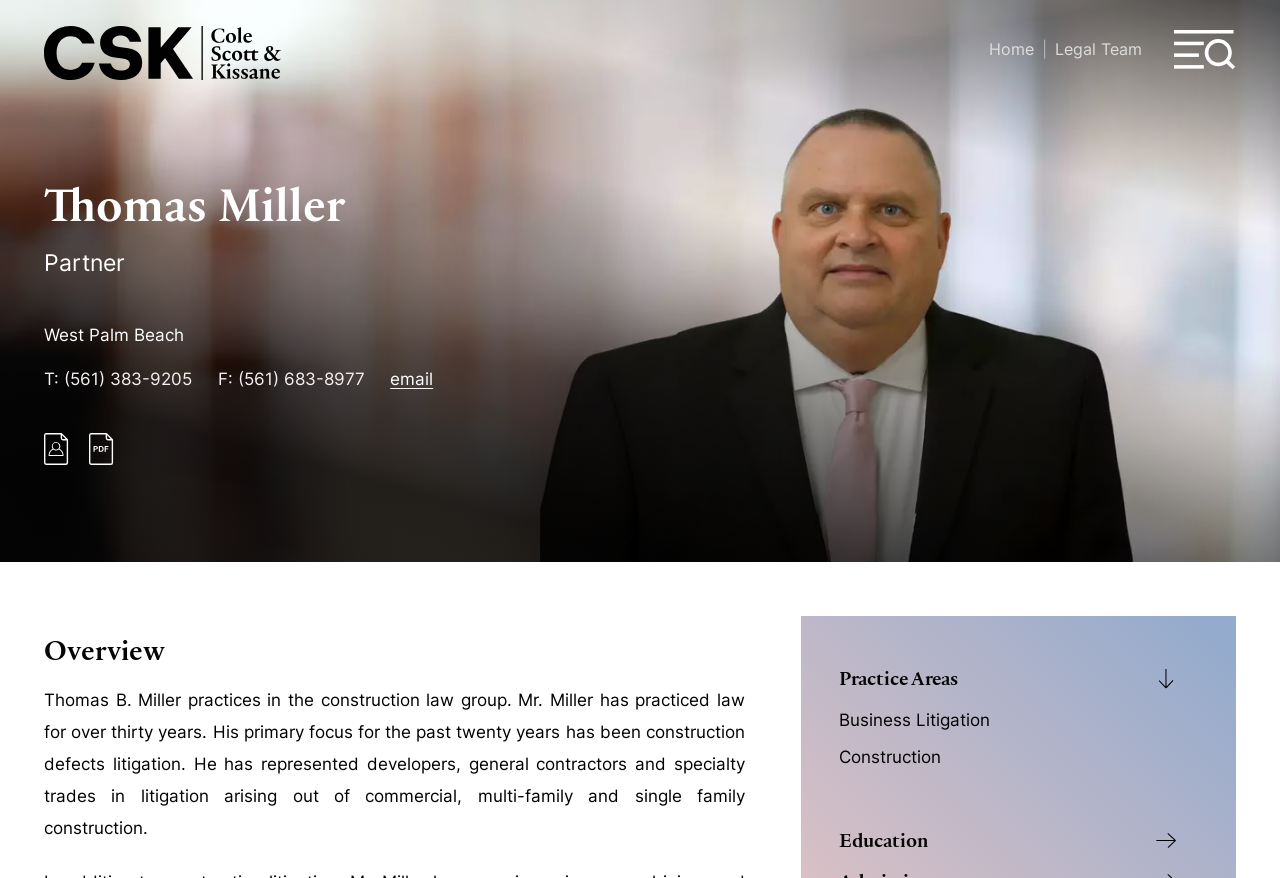Reply to the question with a single word or phrase:
What is the name of the law firm?

Cole, Scott & Kissane, P.A.